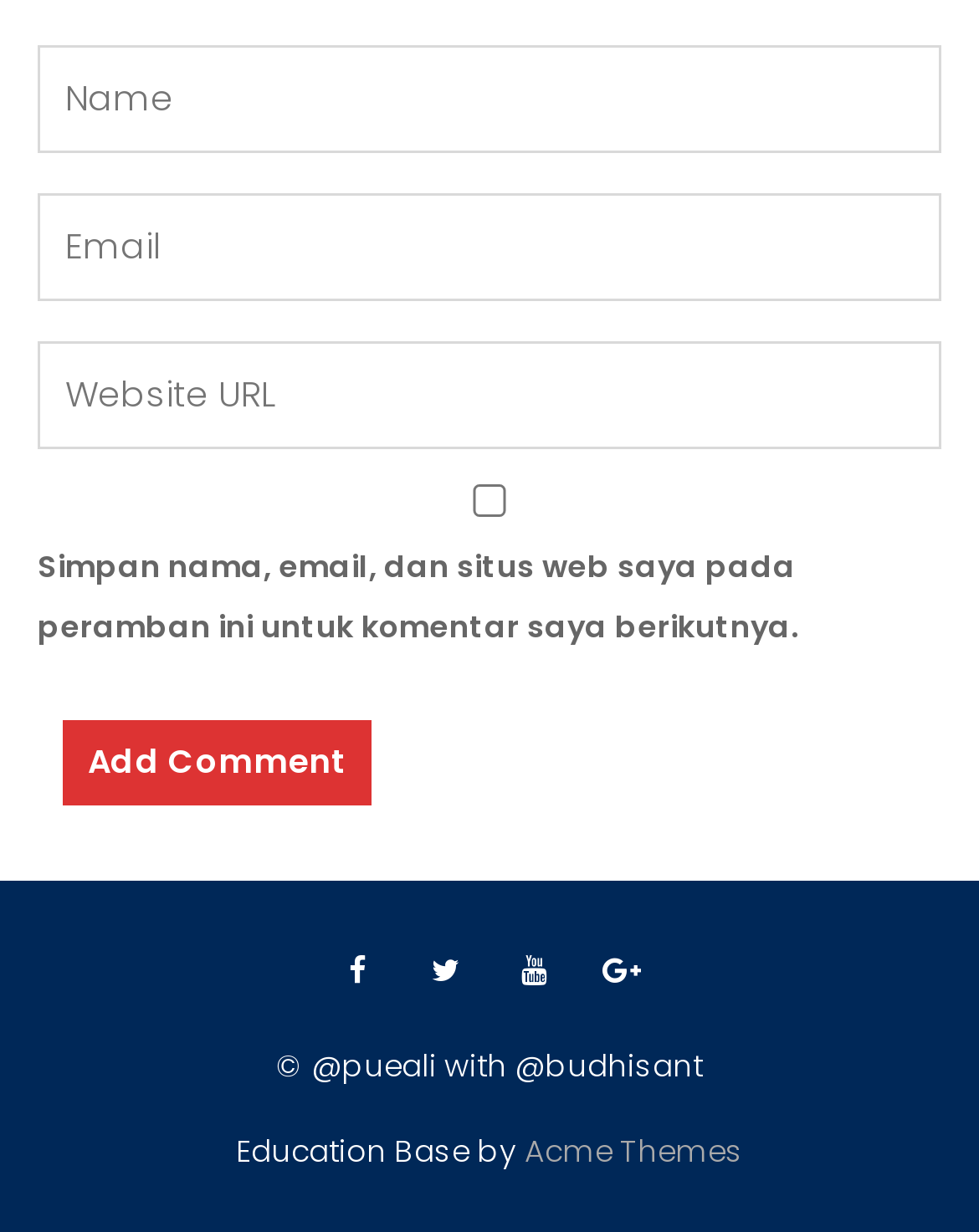Respond to the question below with a single word or phrase: What is the copyright information at the bottom of the page?

© pueali with budhisant